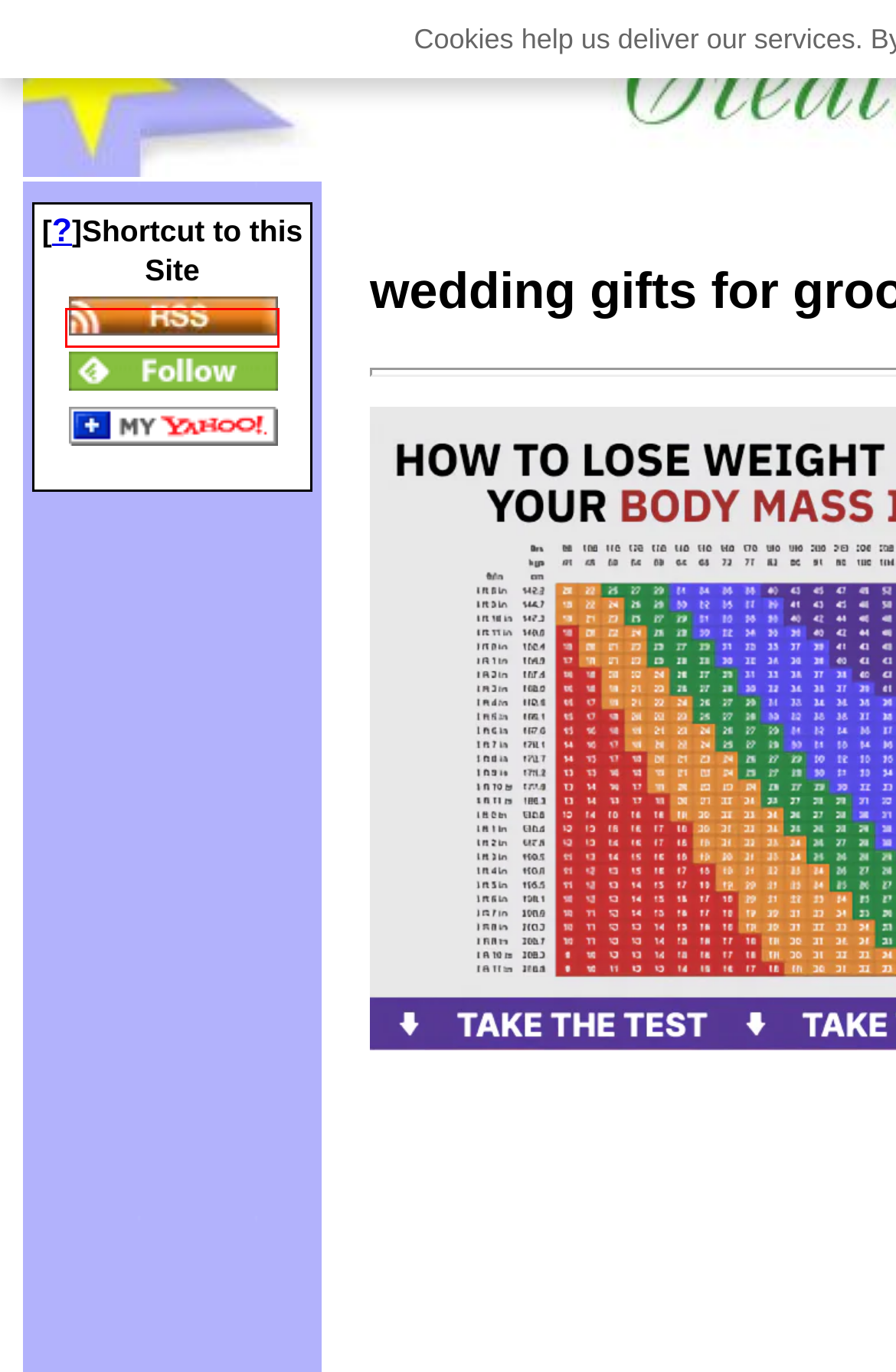You have a screenshot of a webpage with a red rectangle bounding box around an element. Identify the best matching webpage description for the new page that appears after clicking the element in the bounding box. The descriptions are:
A. Creative Gift Ideas Coupons/Discounts
B. Yahoo
C. Wedding Gifts for Groomsmen 2
D. Shareasale.com
E. What Is RSS?
F. Privacy Policy
G. About Us. Creative Gift Ideas about us page
H. Sports Gifts, Gifts for Sports Fan. NFL Gift Ideas. MLB Gift Ideas.

A